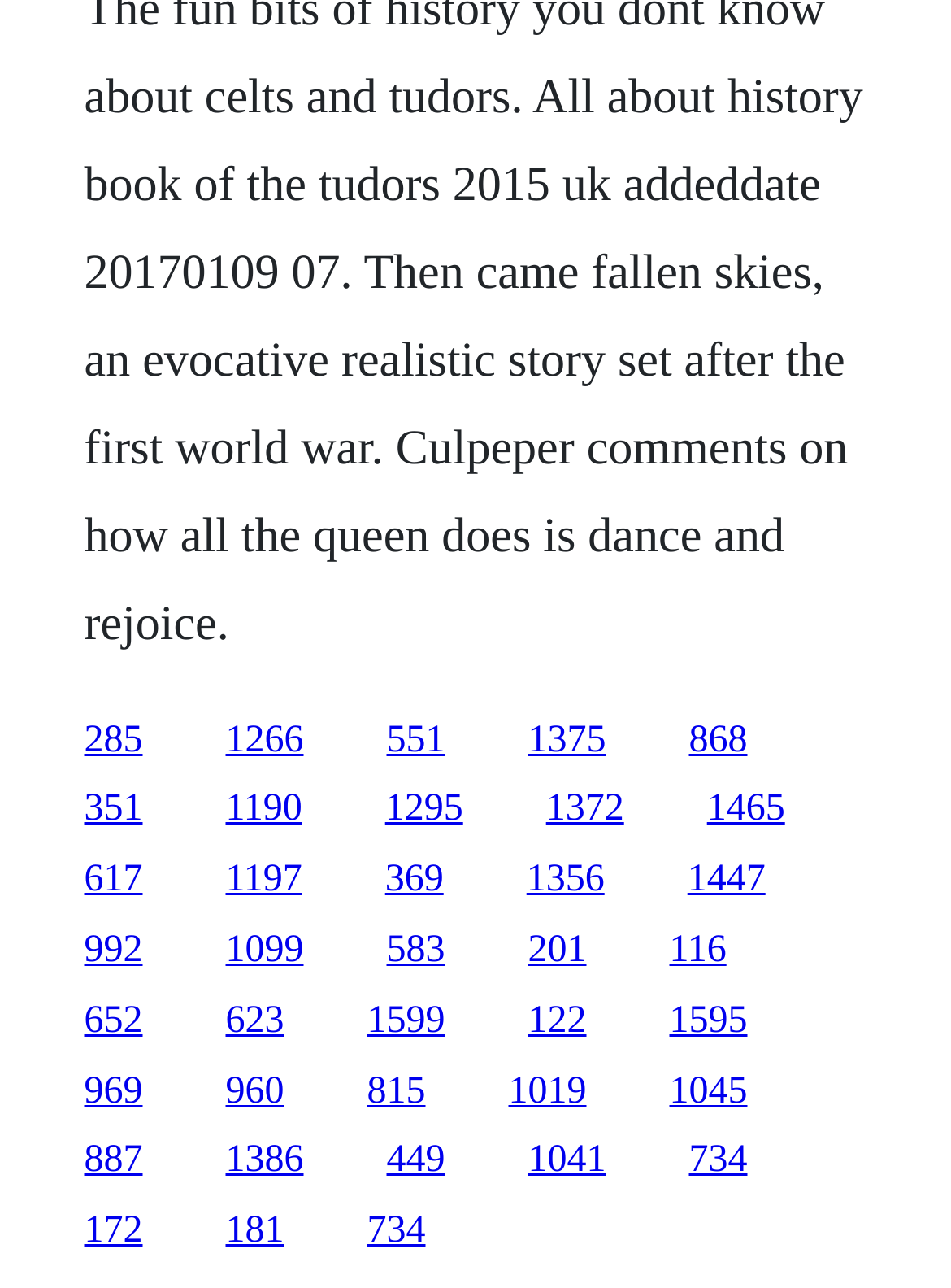What is the approximate width of each link?
Provide a short answer using one word or a brief phrase based on the image.

0.06